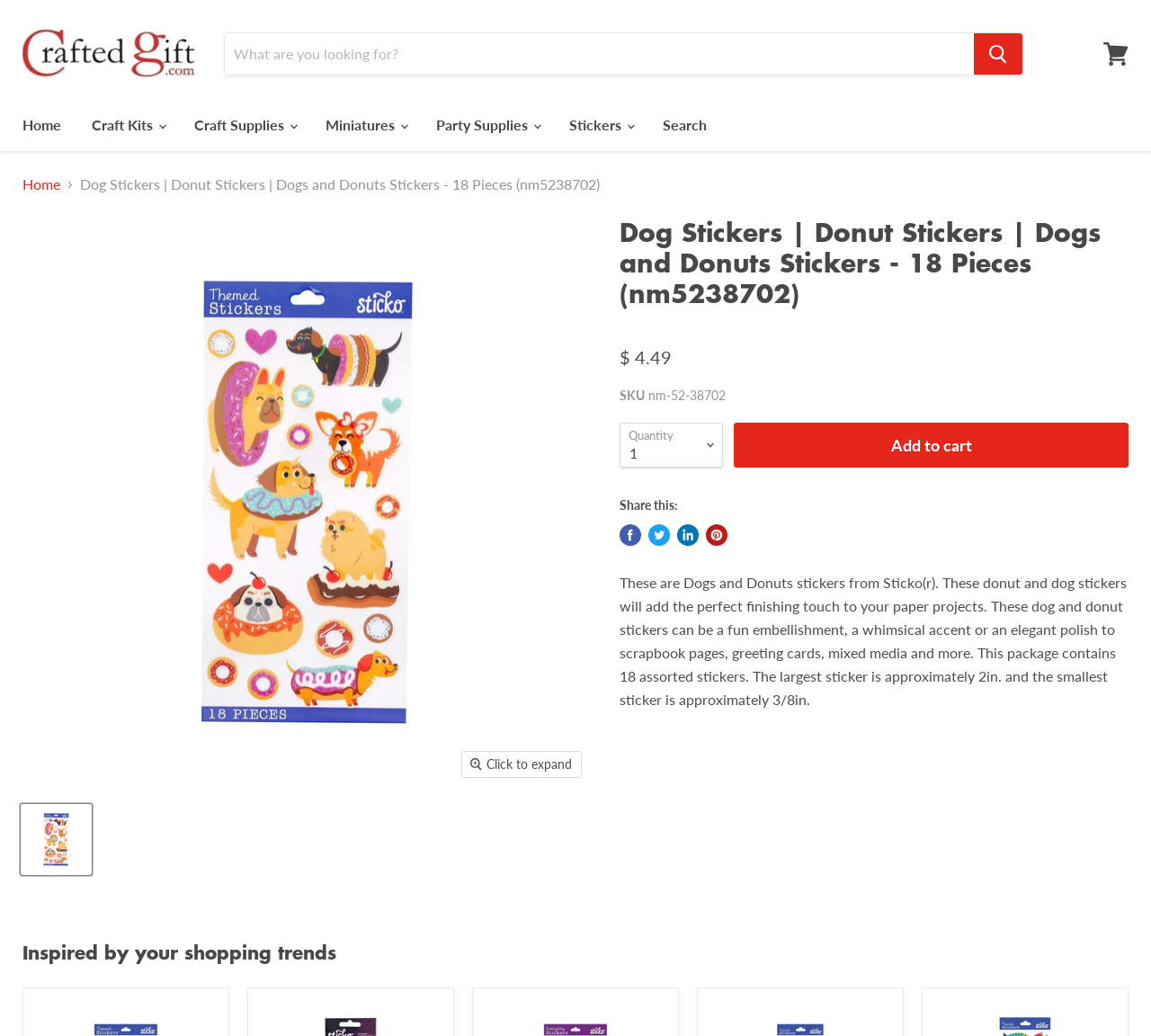Can you find and generate the webpage's heading?

Dog Stickers | Donut Stickers | Dogs and Donuts Stickers - 18 Pieces (nm5238702)